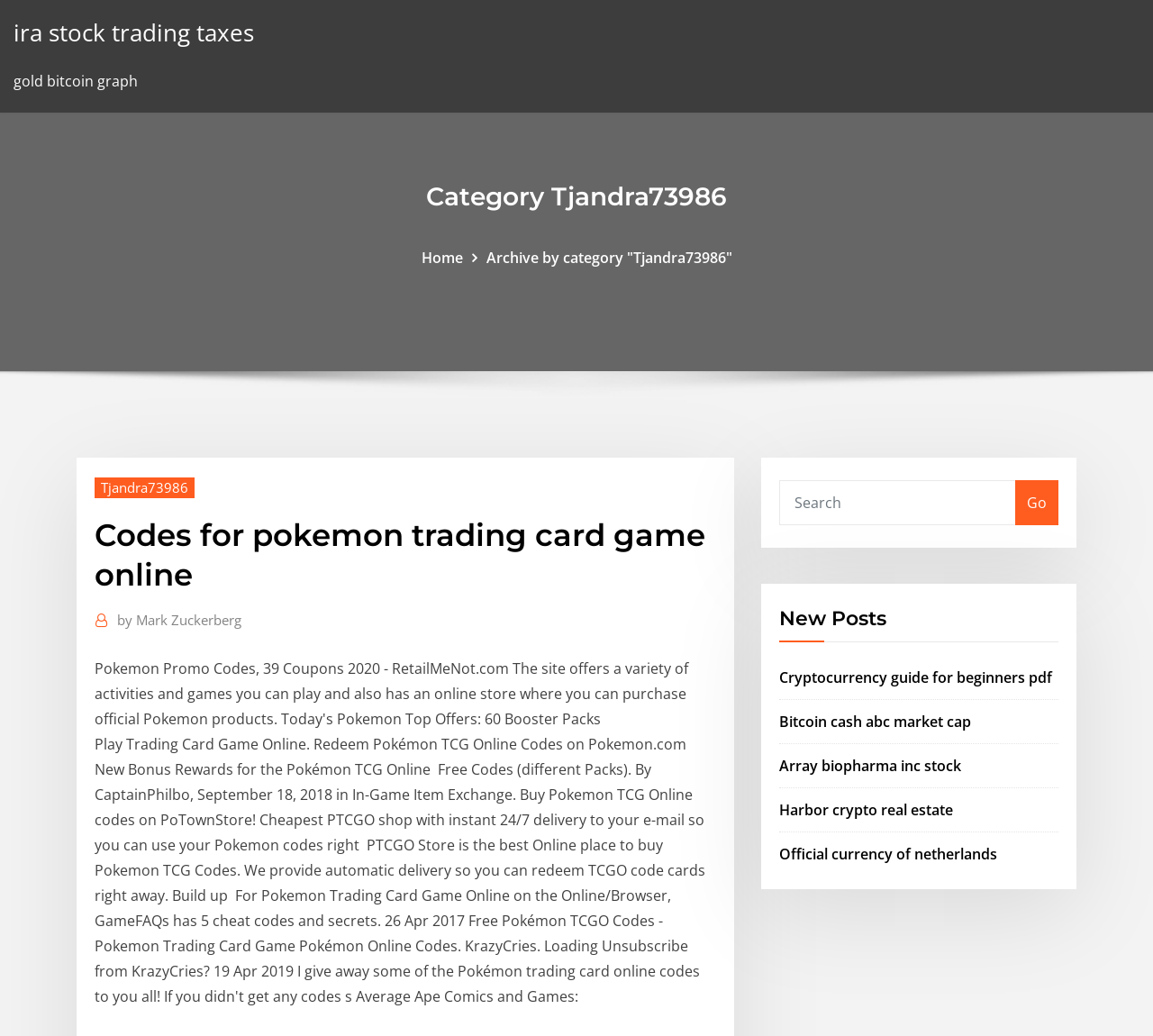How many headings are there on the webpage?
Offer a detailed and exhaustive answer to the question.

I counted the number of headings on the webpage, which are 'Category Tjandra73986', 'Codes for pokemon trading card game online', 'New Posts', and 'ira stock trading taxes'. There are 4 headings in total.